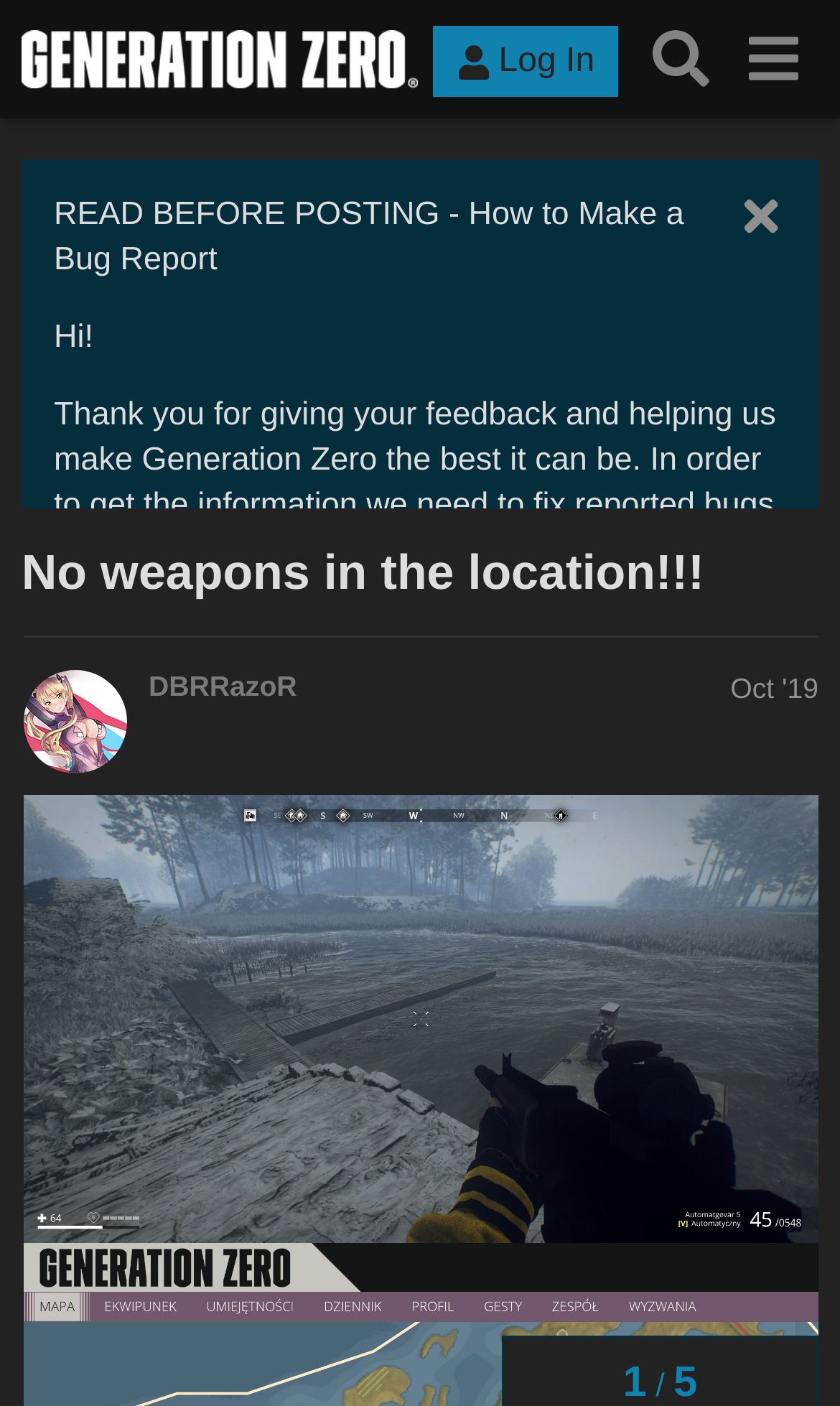Find the bounding box coordinates of the clickable element required to execute the following instruction: "View the topic 'No weapons in the location!!!'". Provide the coordinates as four float numbers between 0 and 1, i.e., [left, top, right, bottom].

[0.026, 0.387, 0.839, 0.427]